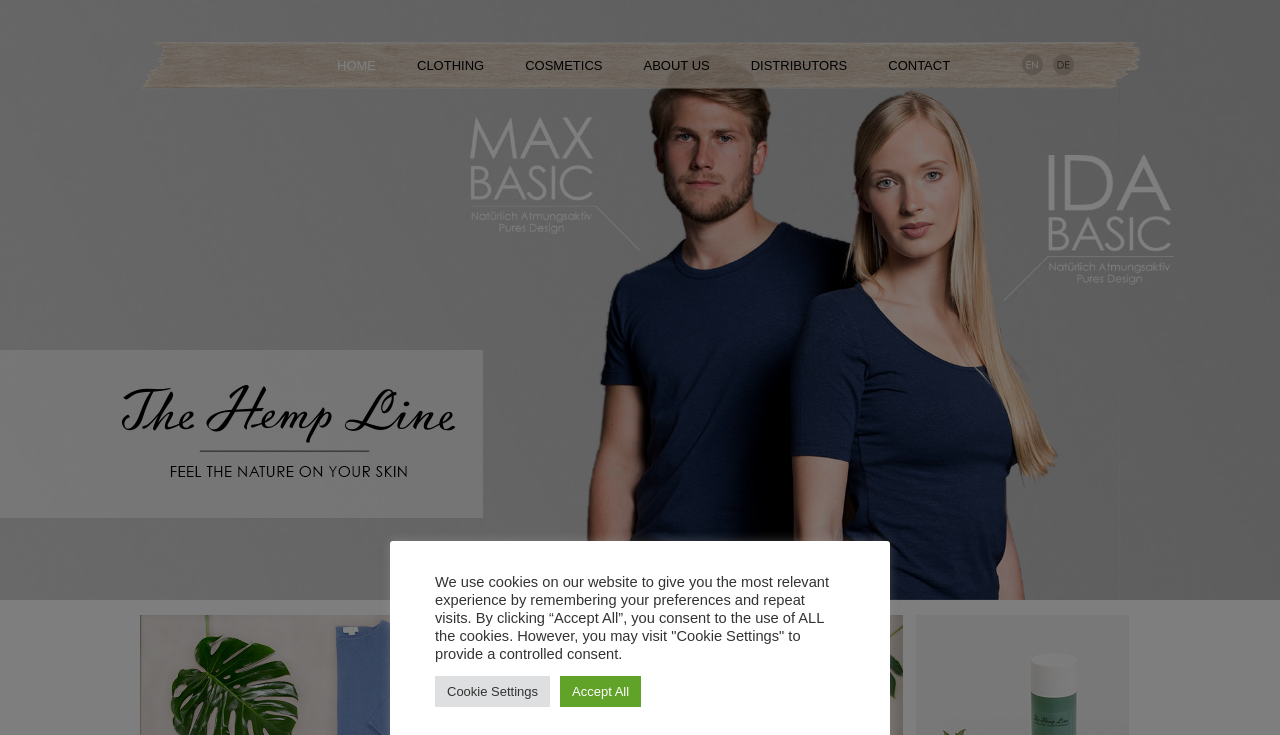Please identify the bounding box coordinates of the element's region that needs to be clicked to fulfill the following instruction: "contact the company". The bounding box coordinates should consist of four float numbers between 0 and 1, i.e., [left, top, right, bottom].

[0.685, 0.073, 0.752, 0.105]